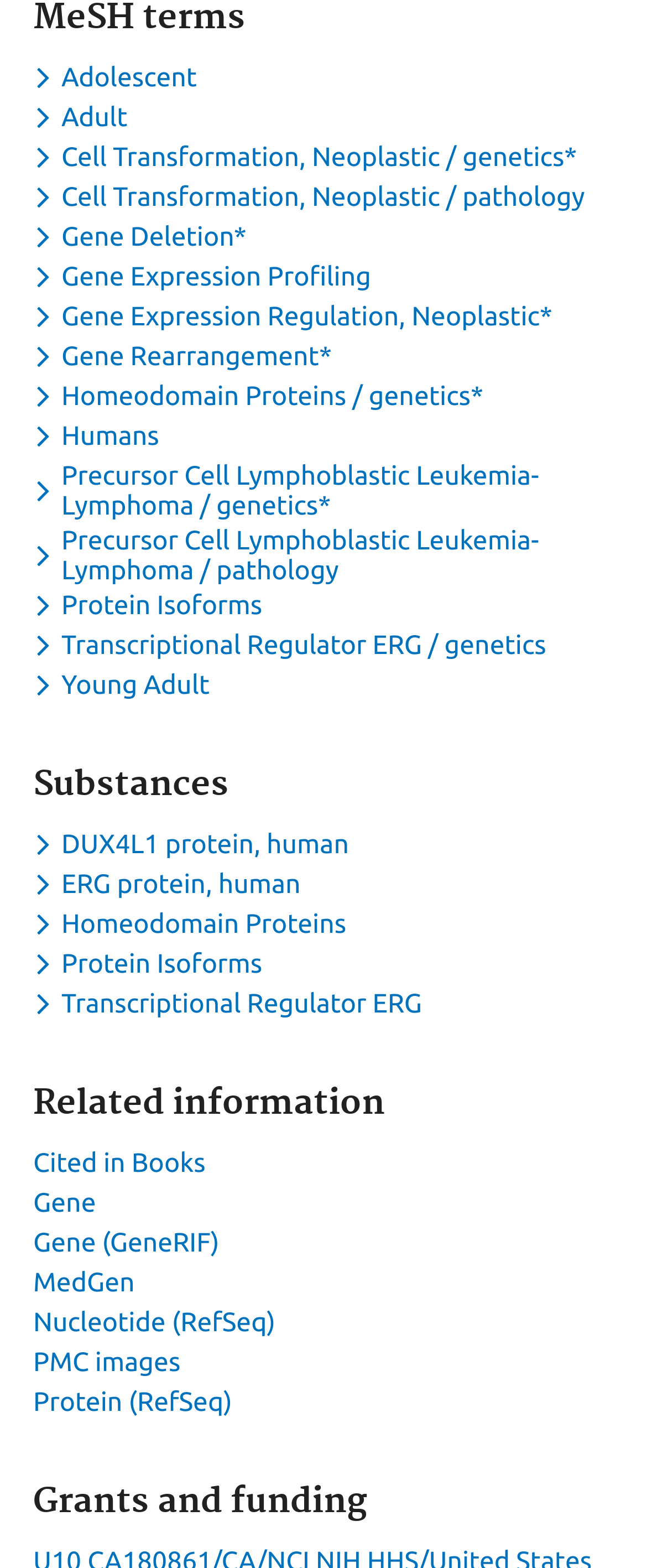Find and specify the bounding box coordinates that correspond to the clickable region for the instruction: "Toggle dropdown menu for keyword Adolescent".

[0.051, 0.04, 0.317, 0.059]